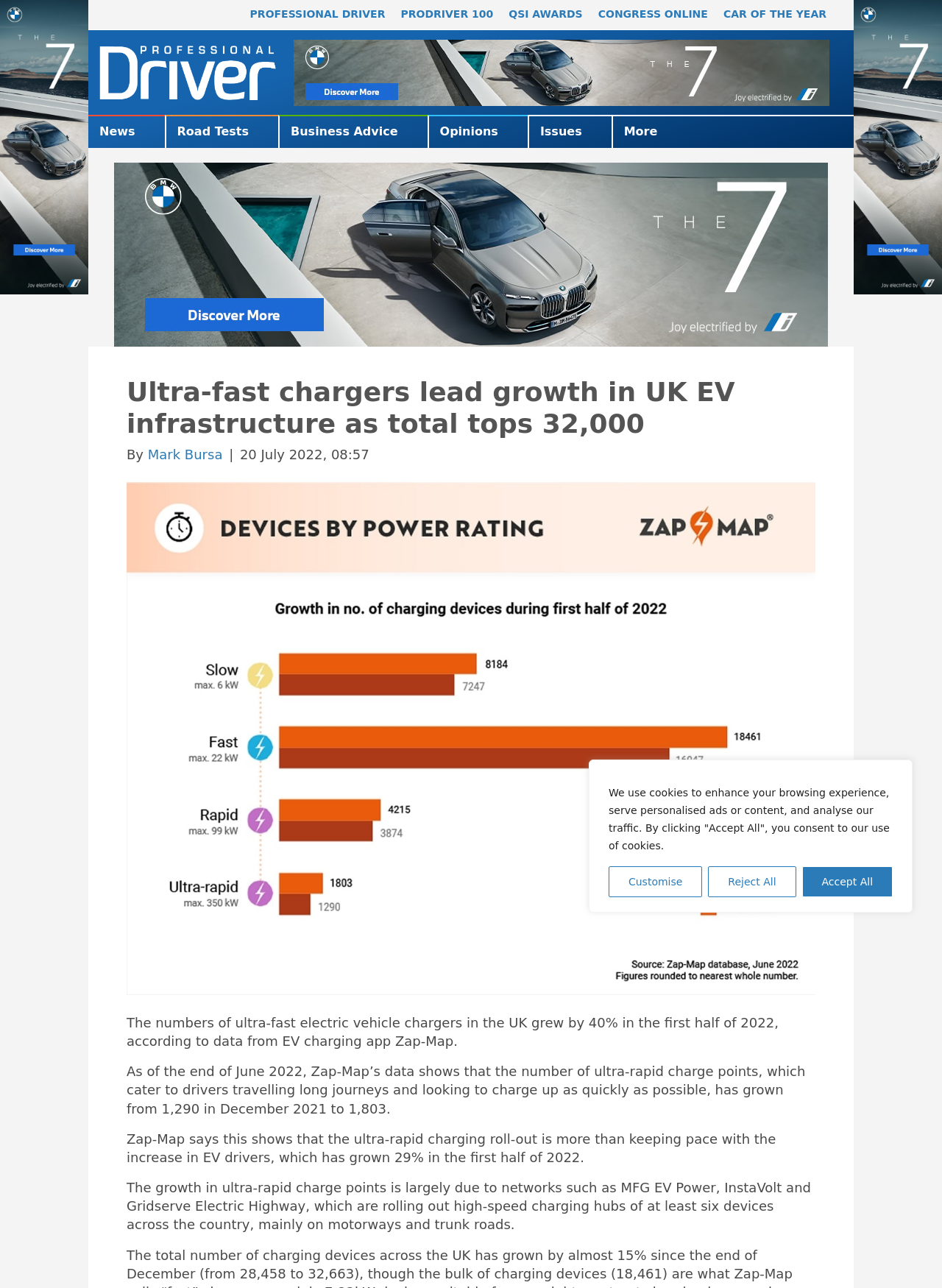Write an exhaustive caption that covers the webpage's main aspects.

The webpage is about Professional Driver Magazine, with a focus on electric vehicle chargers in the UK. At the top, there is a cookie consent banner with three buttons: "Customise", "Reject All", and "Accept All". Below this, there are two identical BMW Series 7 images, one on the left and one on the right, both taking up about 10% of the screen width.

Above the main content, there is a top menu with links to "PROFESSIONAL DRIVER", "PRODRIVER 100", "QSI AWARDS", "CONGRESS ONLINE", and "CAR OF THE YEAR". On the left side, there is a Prodriver logo, and below it, a BMW Series 7 image taking up about 60% of the screen width.

The main content is an article about ultra-fast electric vehicle chargers in the UK. The title "Ultra-fast chargers lead growth in UK EV infrastructure as total tops 32,000" is prominently displayed, followed by the author's name, "Mark Bursa", and the date "20 July 2022, 08:57". Below the title, there is a graphic related to Zap-Map, a EV charging app.

The article consists of four paragraphs of text, describing the growth of ultra-fast electric vehicle chargers in the UK, with data from Zap-Map. The text is accompanied by a large image taking up about 70% of the screen width.

On the left side, there is a menu with links to "News", "Road Tests", "Business Advice", "Opinions", "Issues", and "More".